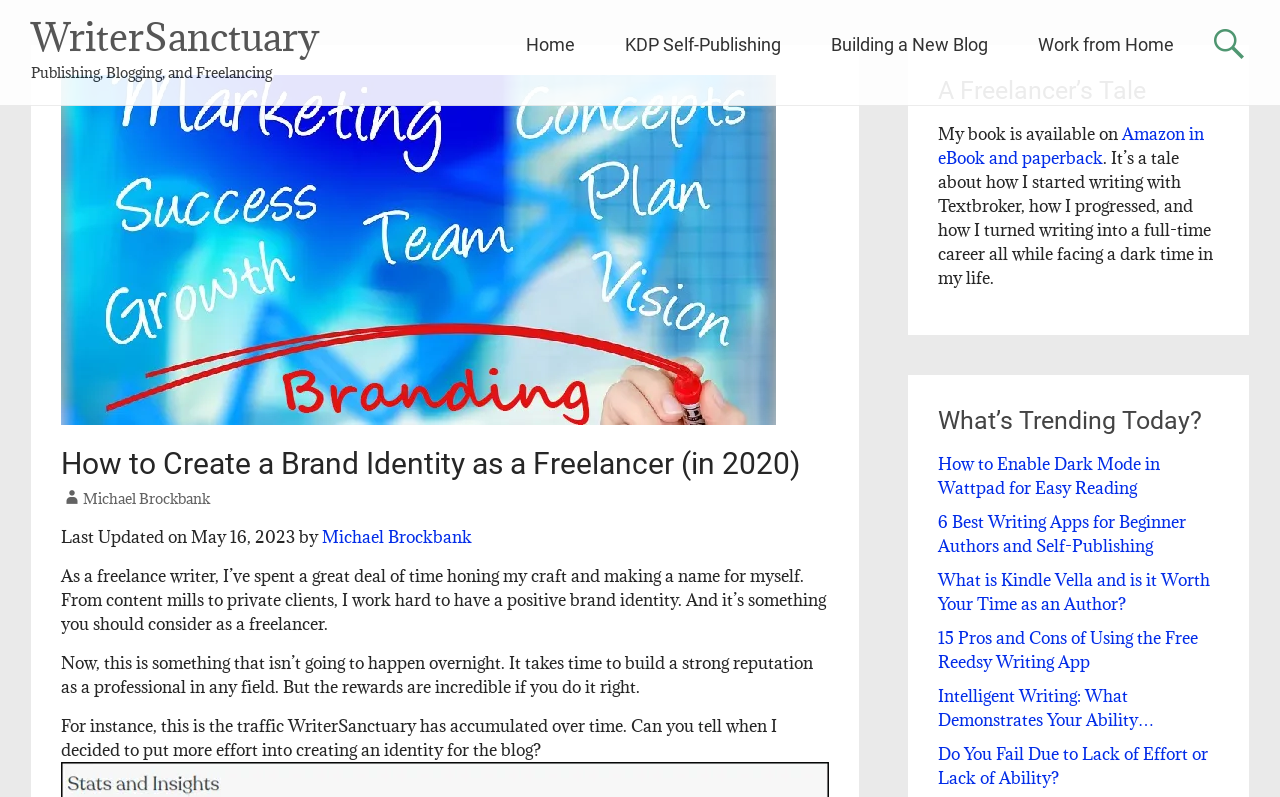Identify the bounding box coordinates of the element that should be clicked to fulfill this task: "Read the article 'How to Create a Brand Identity as a Freelancer (in 2020)'". The coordinates should be provided as four float numbers between 0 and 1, i.e., [left, top, right, bottom].

[0.048, 0.512, 0.606, 0.54]